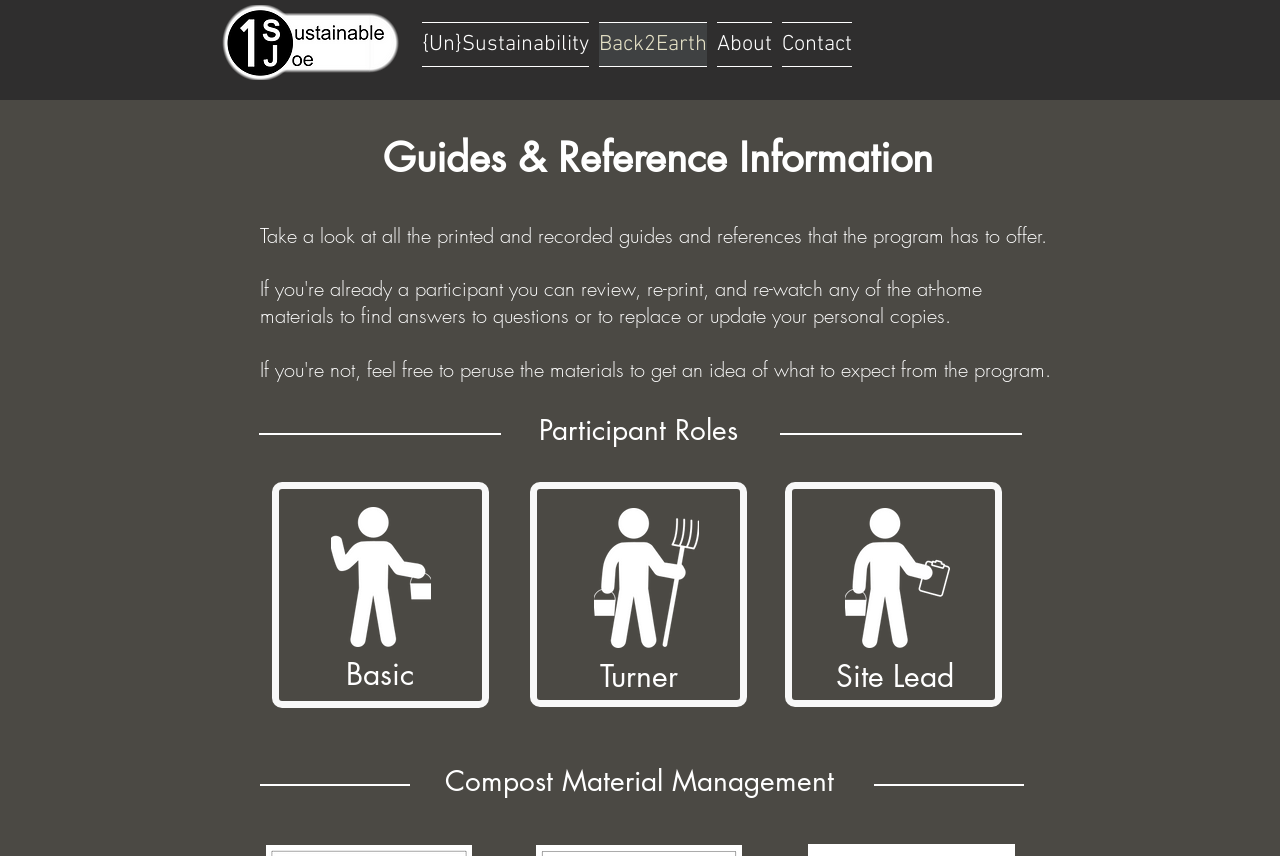With reference to the image, please provide a detailed answer to the following question: What is the name of the logo on the top left?

I found the logo on the top left by looking at the bounding box coordinates of the image element, which is [0.172, 0.006, 0.312, 0.093]. The OCR text of this element is '1 Sustainable Joe Logo'.